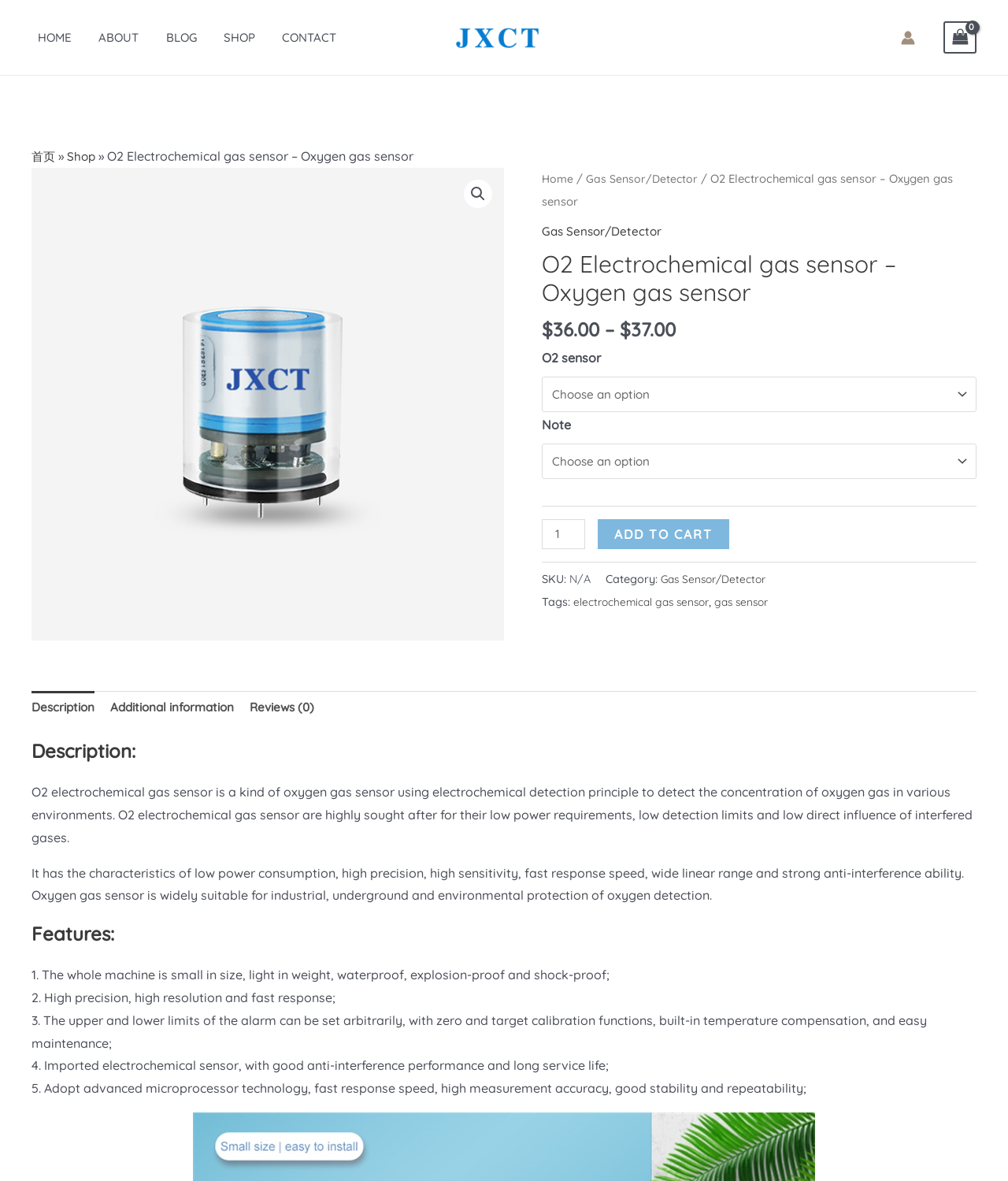Detail the various sections and features present on the webpage.

This webpage is about an O2 electrochemical gas sensor, which is a type of oxygen gas sensor. At the top, there is a navigation menu with links to "HOME", "ABOUT", "BLOG", "SHOP", and "CONTACT". Below the navigation menu, there is a logo of "JXCT" with an image and a link to the company's website.

On the right side of the page, there is an account icon link with an image, and a link to the shopping cart with a number "0" and an image. Below these links, there is a search bar with a magnifying glass icon.

The main content of the page is divided into sections. The first section has a heading "O2 Electrochemical gas sensor – Oxygen gas sensor" and displays the product's price, which is $36.00 or $37.00, depending on the option chosen from a dropdown menu. There is also a button to add the product to the cart.

Below the product information, there are sections for "SKU", "Category", and "Tags", which provide additional details about the product. The "Tags" section has links to related keywords, such as "electrochemical gas sensor" and "gas sensor".

The page also has a tab list with three tabs: "Description", "Additional information", and "Reviews (0)". The "Description" tab is selected by default and displays a detailed description of the O2 electrochemical gas sensor, including its features, advantages, and applications. The description is divided into paragraphs and lists the product's characteristics, such as low power consumption, high precision, and fast response speed.

The "Features" section lists five key features of the product, including its small size, high precision, and good anti-interference performance.